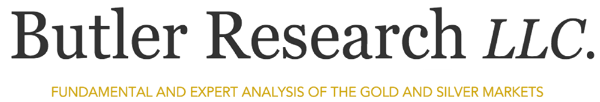Using the image as a reference, answer the following question in as much detail as possible:
What is the focus of Butler Research LLC?

The tagline below the company name reads 'FUNDAMENTAL AND EXPERT ANALYSIS OF THE GOLD AND SILVER MARKETS', which indicates that the firm's focus is on providing in-depth insights and research related to precious metals.